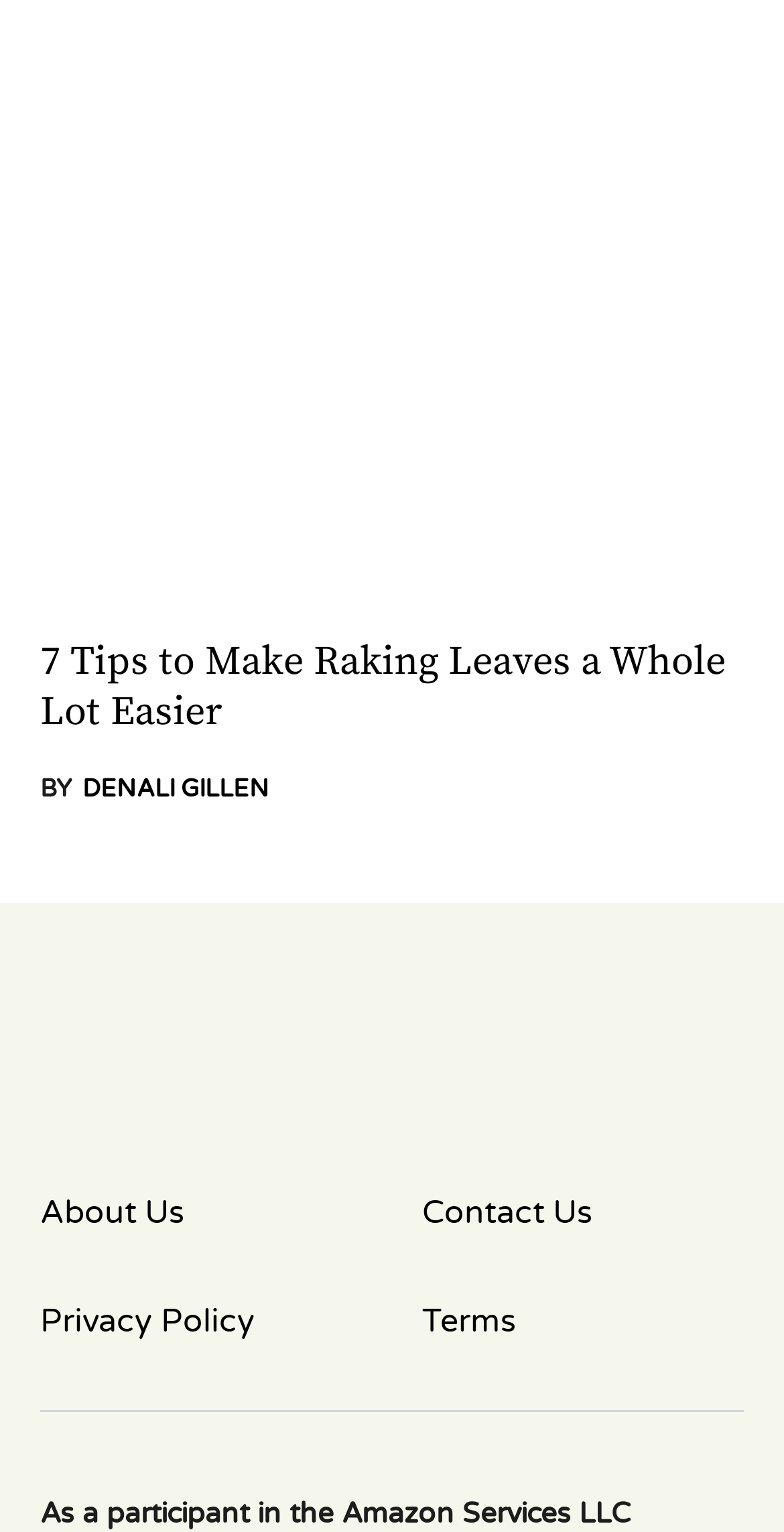What is the topic of the main article?
Can you provide a detailed and comprehensive answer to the question?

The main article has a heading '7 Tips to Make Raking Leaves a Whole Lot Easier' and an image with OCR text 'leaves 2901684 960 720', indicating that the topic of the main article is related to raking leaves.